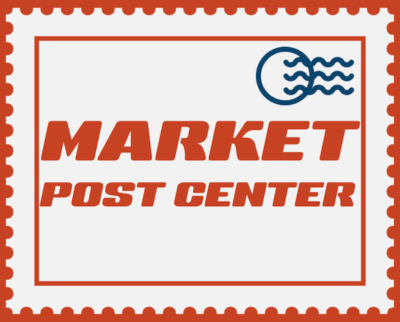Using the information in the image, could you please answer the following question in detail:
What is the shape of the graphic element?

The caption describes the graphic element as a simple blue circular emblem with wavy lines, which indicates that the shape of the graphic element is circular.